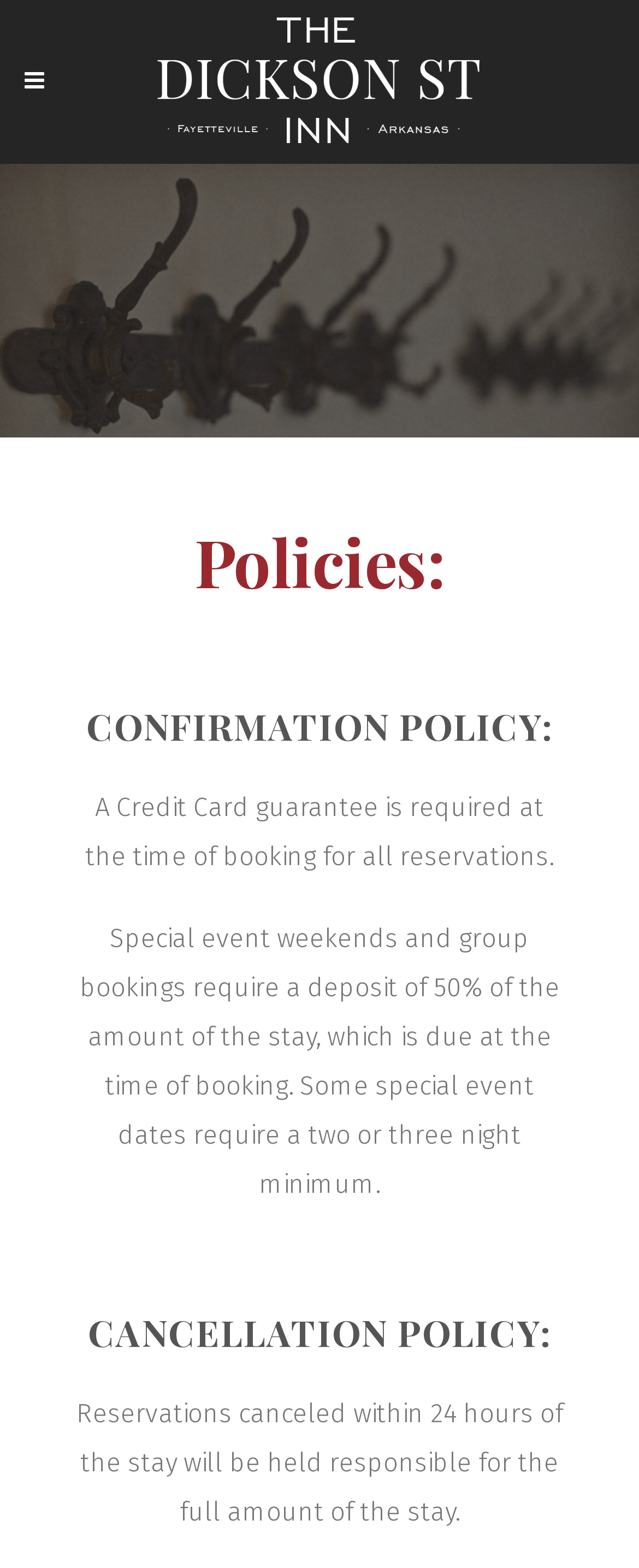Create a detailed narrative describing the layout and content of the webpage.

The webpage is about the policies of Dickson Street Inn. At the top left, there is a logo image with a link. Below the logo, there is a horizontal image that spans the entire width of the page. 

The main content of the page is divided into sections, each with a heading. The first section is titled "Policies:" and is located near the top center of the page. Below this heading, there is a subheading "CONFIRMATION POLICY:" which is positioned slightly below and to the right of the "Policies:" heading. 

Under the "CONFIRMATION POLICY:" subheading, there are two paragraphs of text that describe the credit card guarantee and deposit requirements for special event weekends and group bookings. These paragraphs are positioned below the subheading and are aligned to the left.

Further down the page, there is another subheading "CANCELLATION POLICY:" which is positioned below the previous paragraphs. Below this subheading, there is a paragraph of text that describes the cancellation policy, stating that reservations canceled within 24 hours of the stay will be held responsible for the full amount of the stay. This paragraph is positioned below the subheading and is aligned to the left.